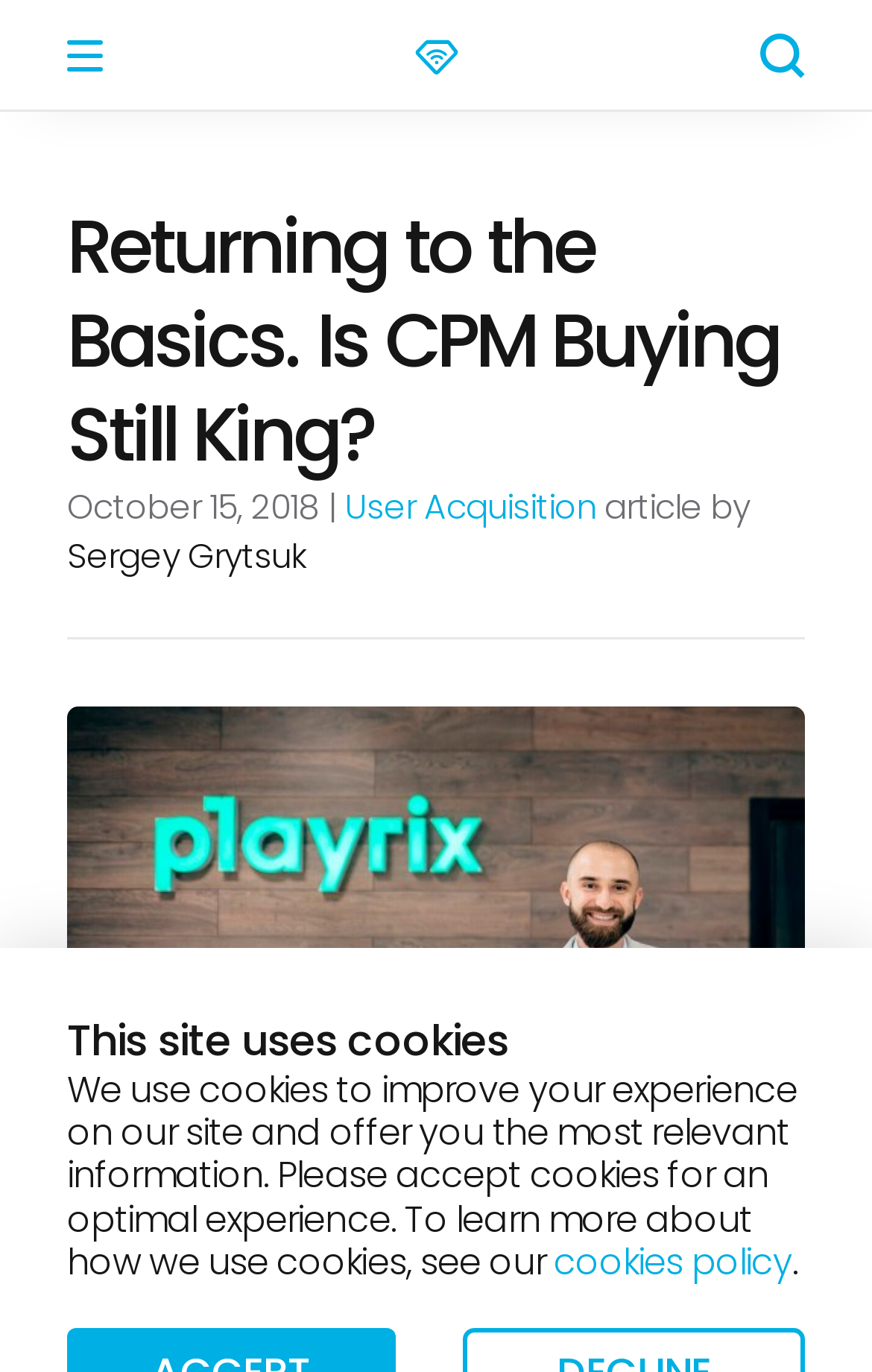Answer in one word or a short phrase: 
Who is the author of the article?

Sergey Grytsuk